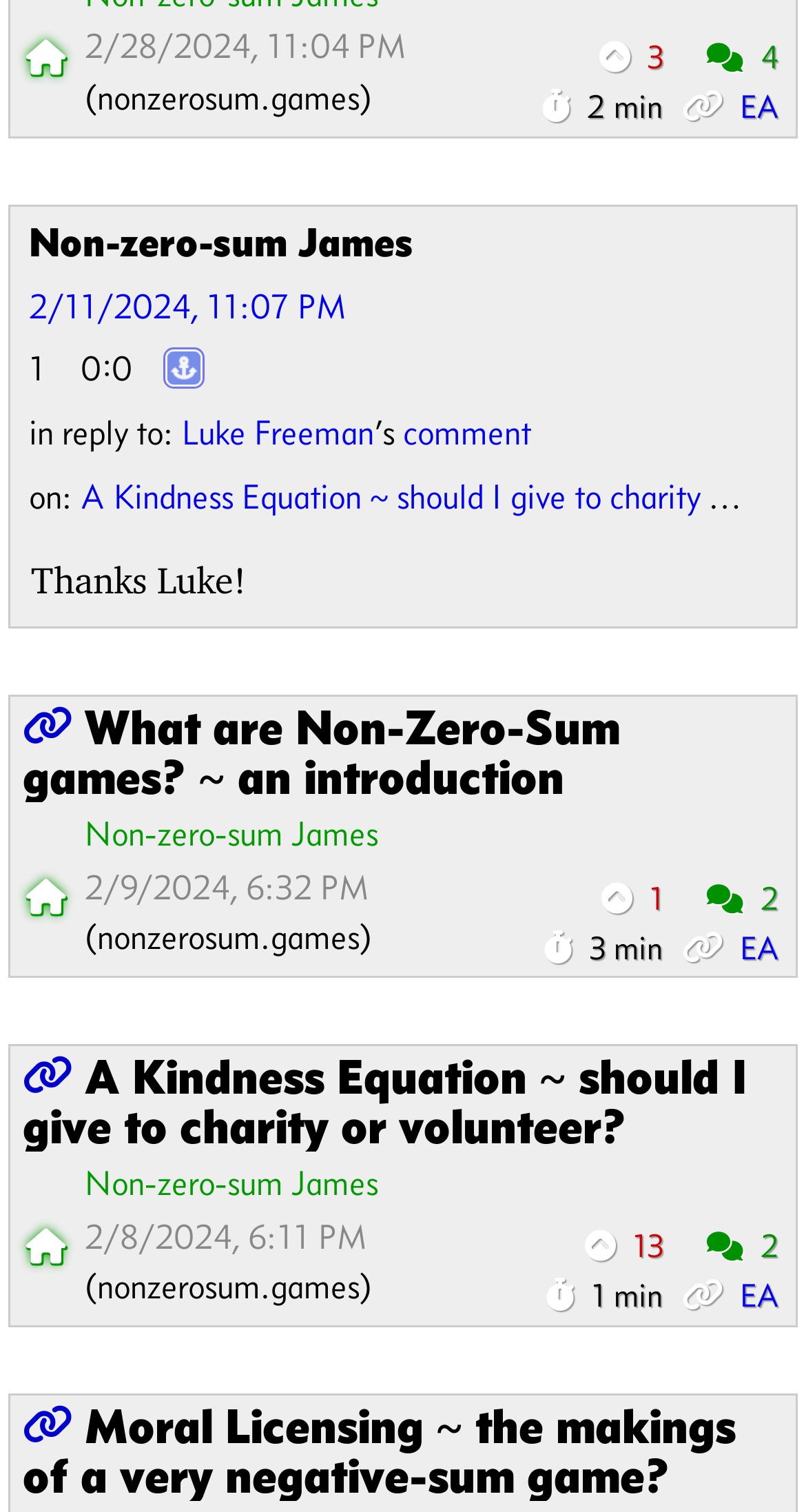How many votes does the second post have?
Ensure your answer is thorough and detailed.

I found the number of votes for the second post by looking at the generic element with the text '1 vote' which is located below the second post's title and date.